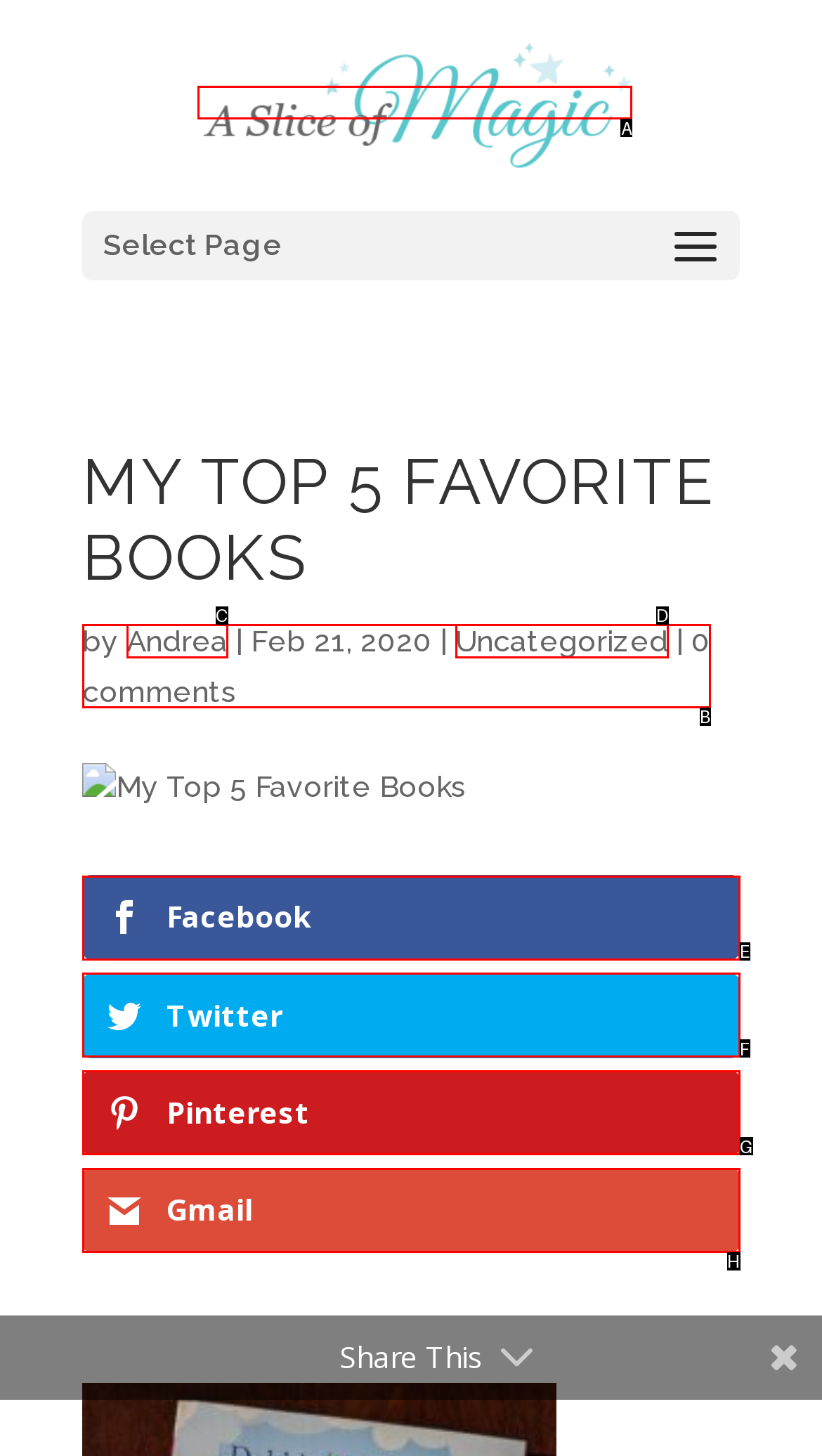What option should you select to complete this task: Click on the blog title? Indicate your answer by providing the letter only.

A